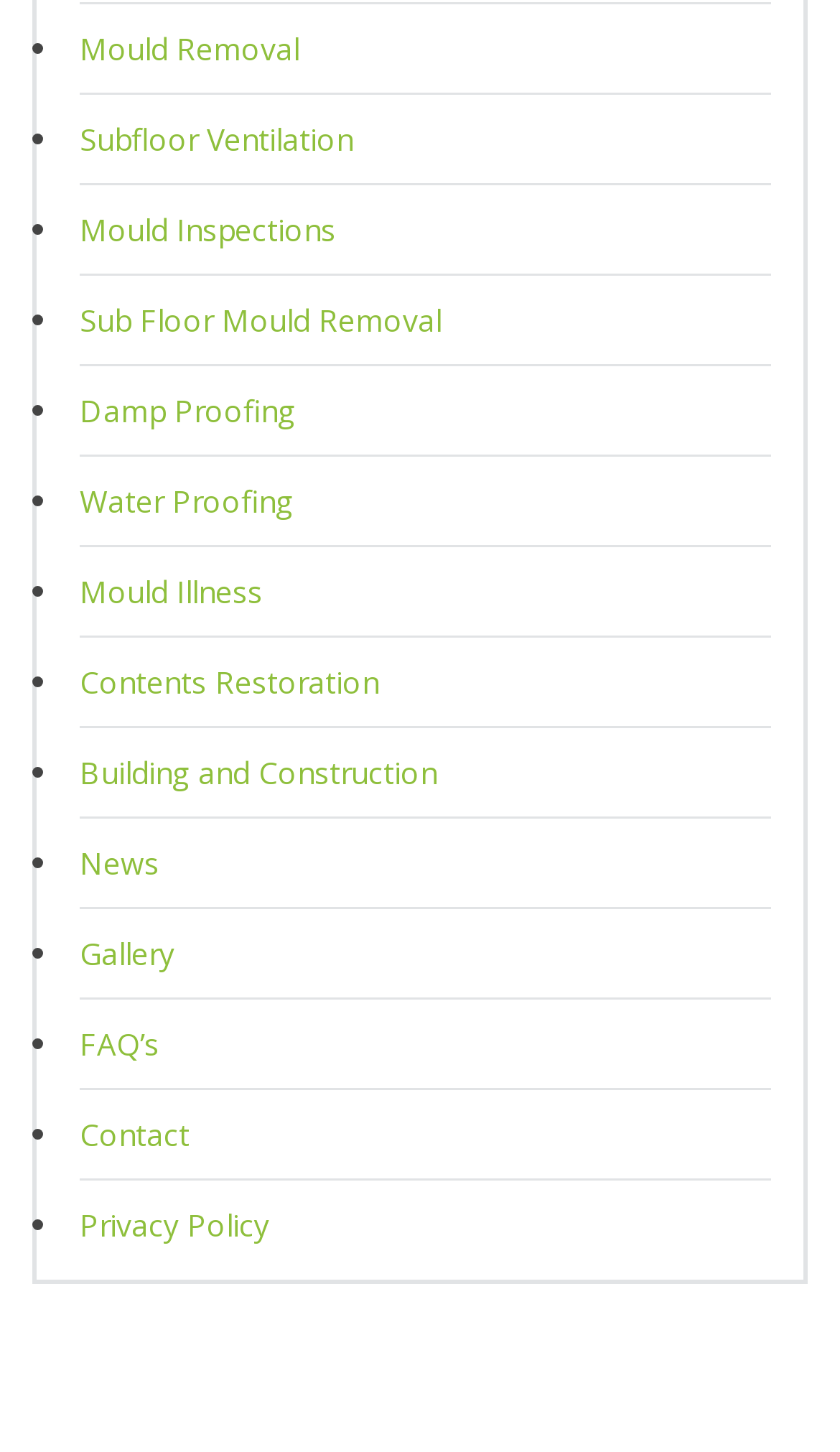Determine the bounding box coordinates of the area to click in order to meet this instruction: "View Sub Floor Mould Removal".

[0.095, 0.19, 0.918, 0.252]